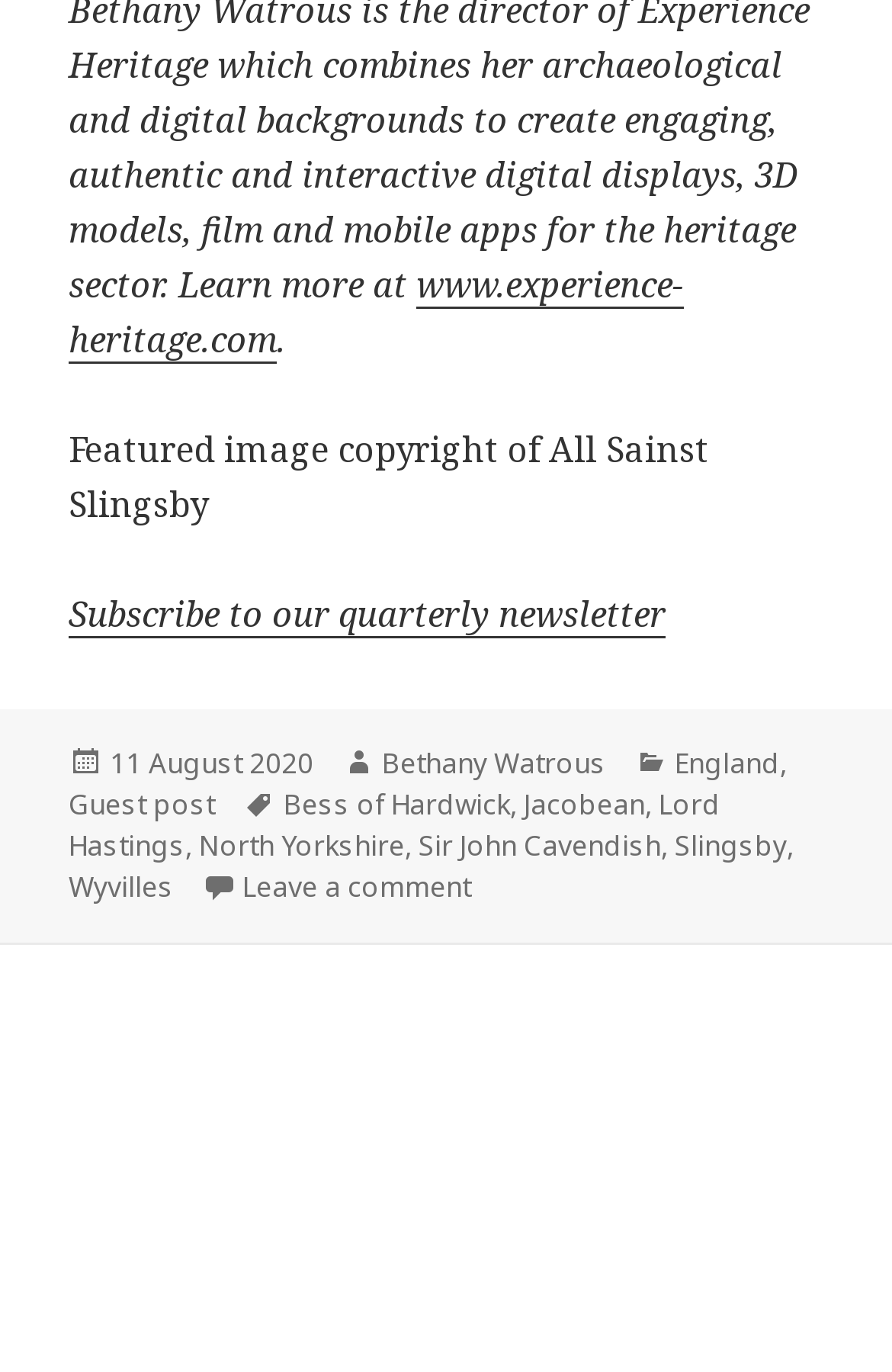Kindly provide the bounding box coordinates of the section you need to click on to fulfill the given instruction: "Read the post from 11 August 2020".

[0.123, 0.542, 0.351, 0.572]